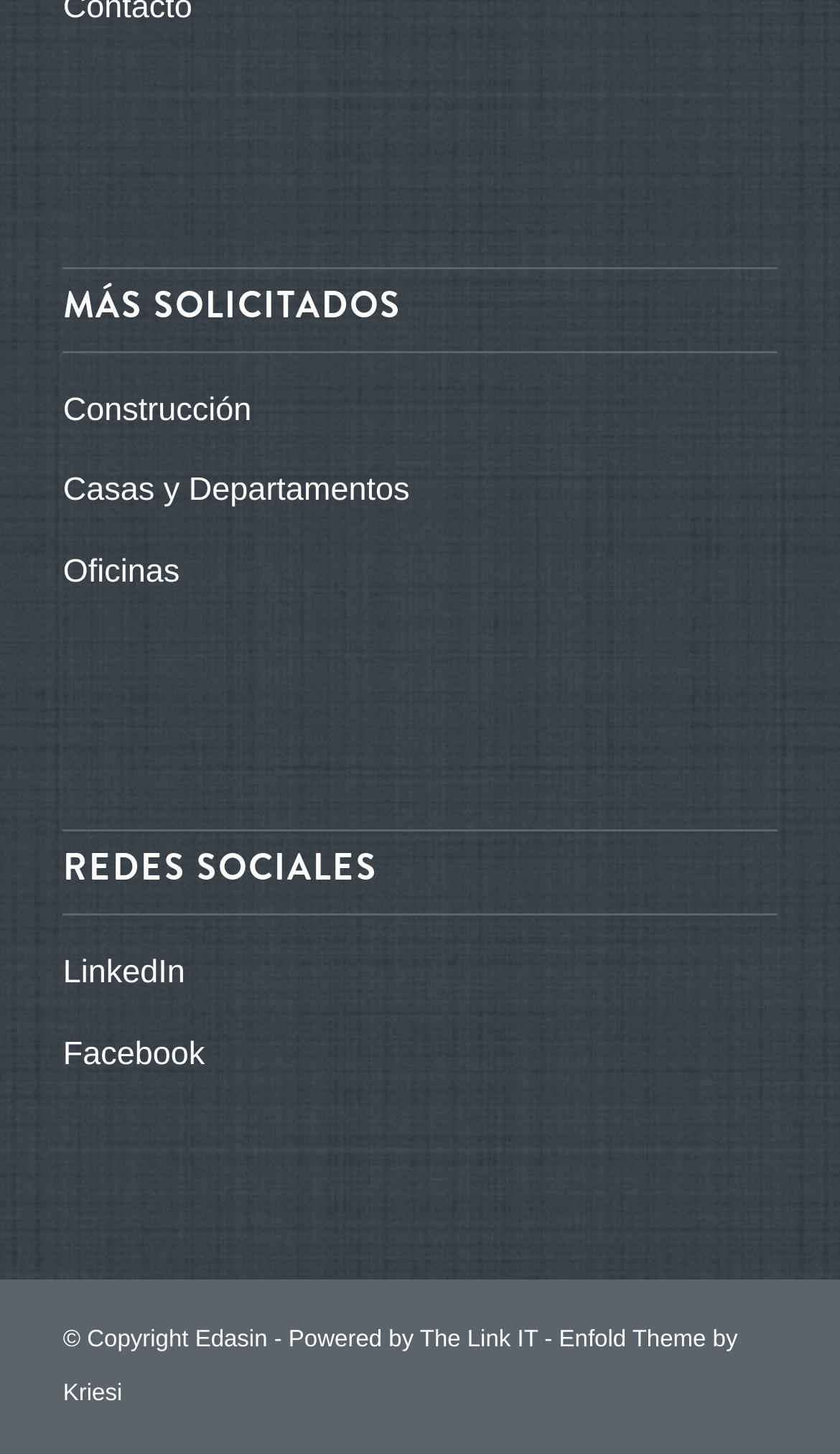What is the copyright information of the website?
Look at the image and construct a detailed response to the question.

I found that the StaticText element with the OCR text '© Copyright Edasin' is located at the bottom of the page, which indicates that the website is copyrighted by Edasin.